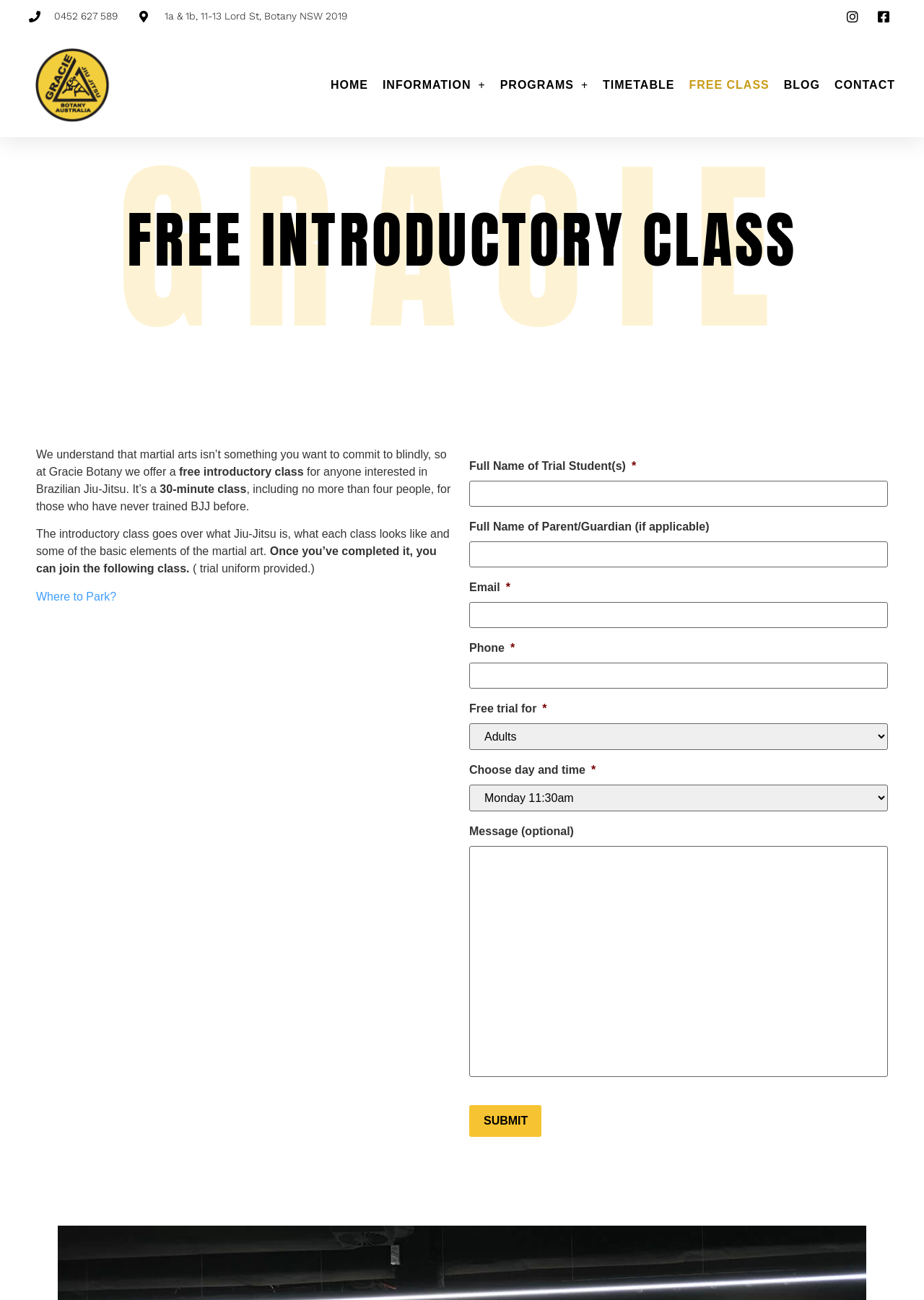What is the purpose of the free introductory class?
Please use the image to deliver a detailed and complete answer.

I found the purpose of the free introductory class by reading the text on the webpage, which states that the class is for anyone interested in Brazilian Jiu-Jitsu and covers what Jiu-Jitsu is, what each class looks like, and some of the basic elements of the martial art.